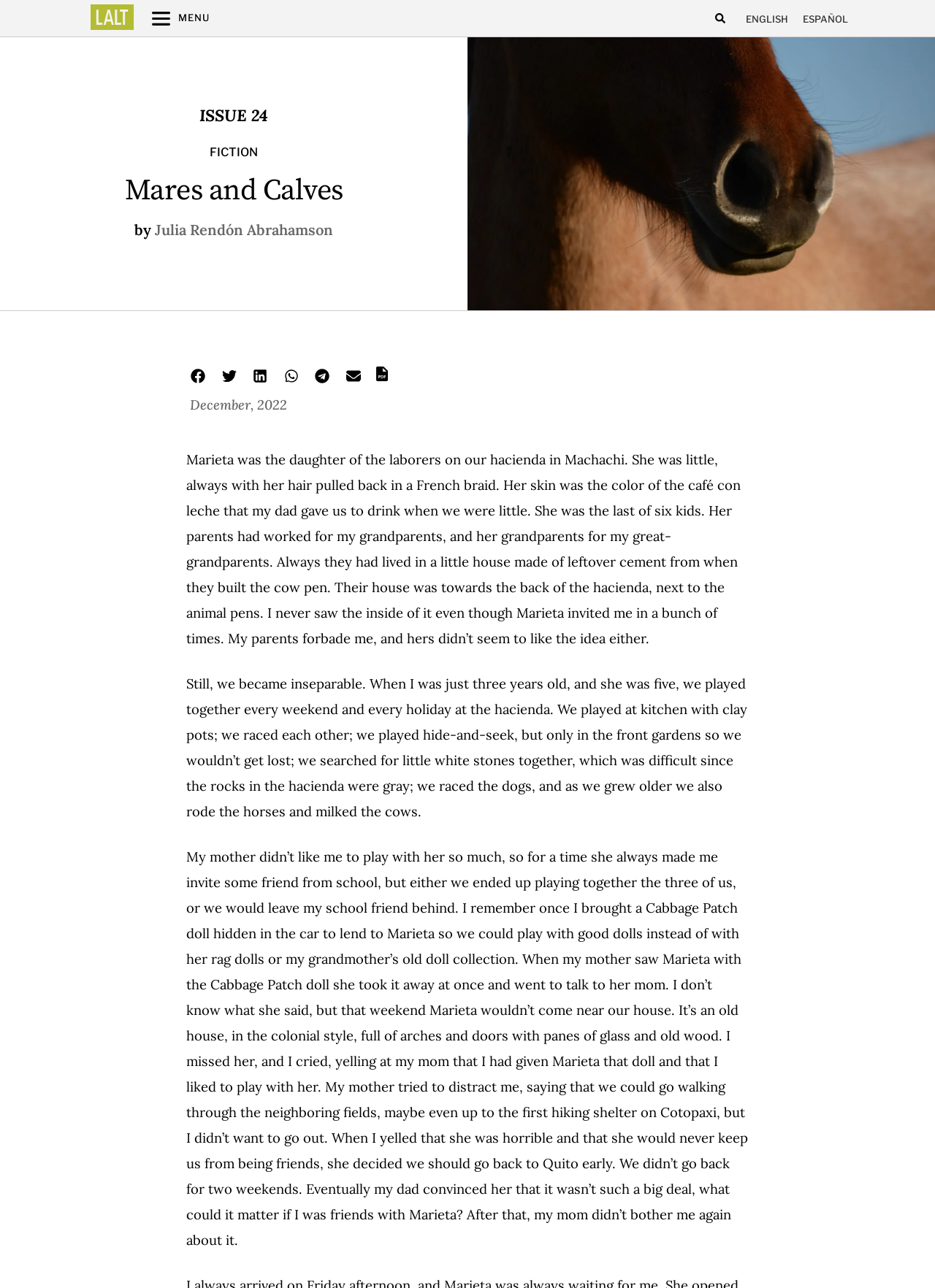From the image, can you give a detailed response to the question below:
What is the name of the author of the story?

I found the answer by looking at the link element with the text 'by' and then finding the adjacent link element with the author's name.